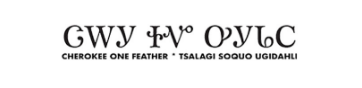Provide a brief response to the question using a single word or phrase: 
What is the cultural significance of the logo?

Reflects Cherokee heritage